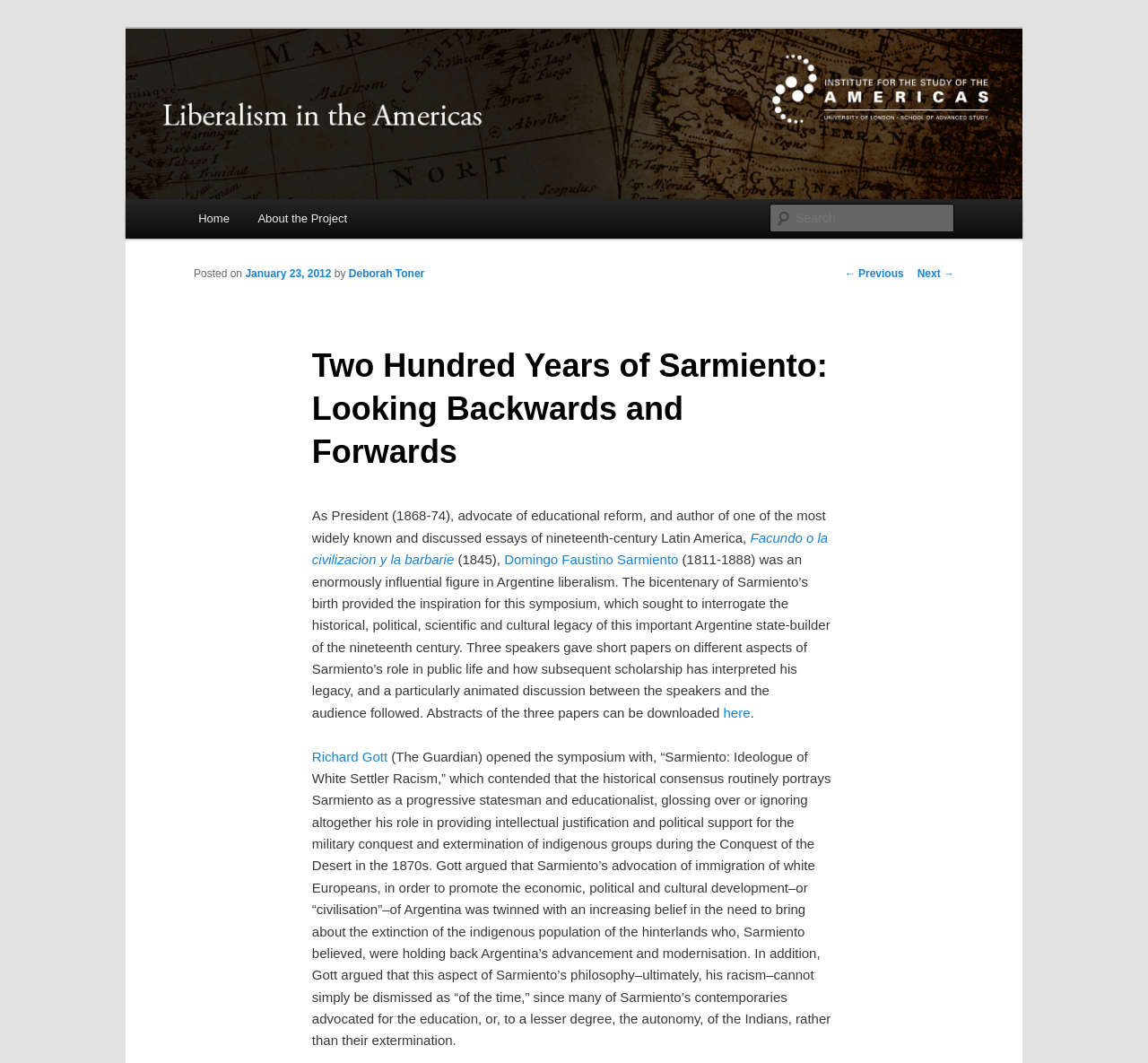Please locate the bounding box coordinates for the element that should be clicked to achieve the following instruction: "Learn more about Facundo o la civilizacion y la barbarie". Ensure the coordinates are given as four float numbers between 0 and 1, i.e., [left, top, right, bottom].

[0.272, 0.499, 0.721, 0.533]